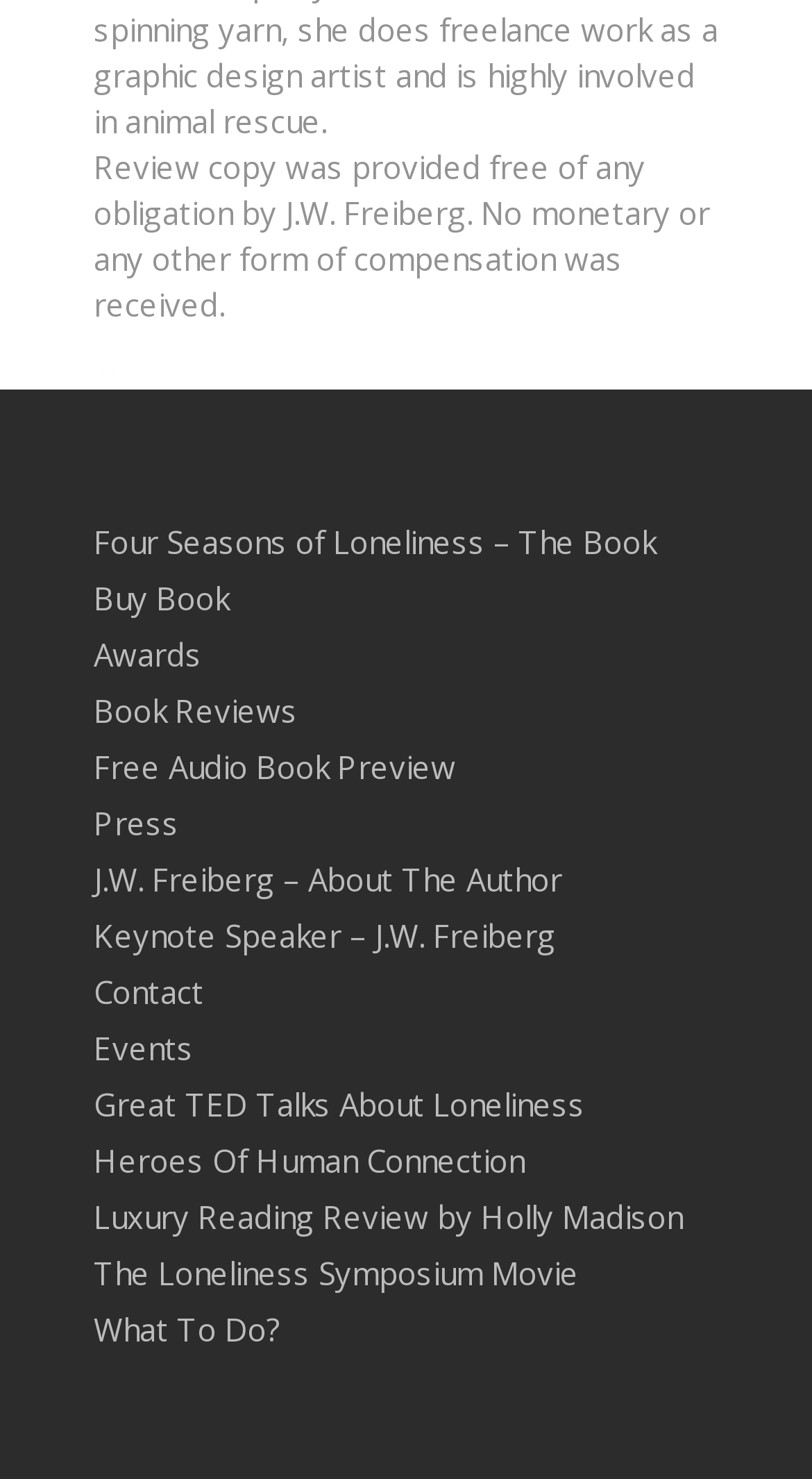What is the first link on the webpage?
Using the visual information, respond with a single word or phrase.

Four Seasons of Loneliness – The Book